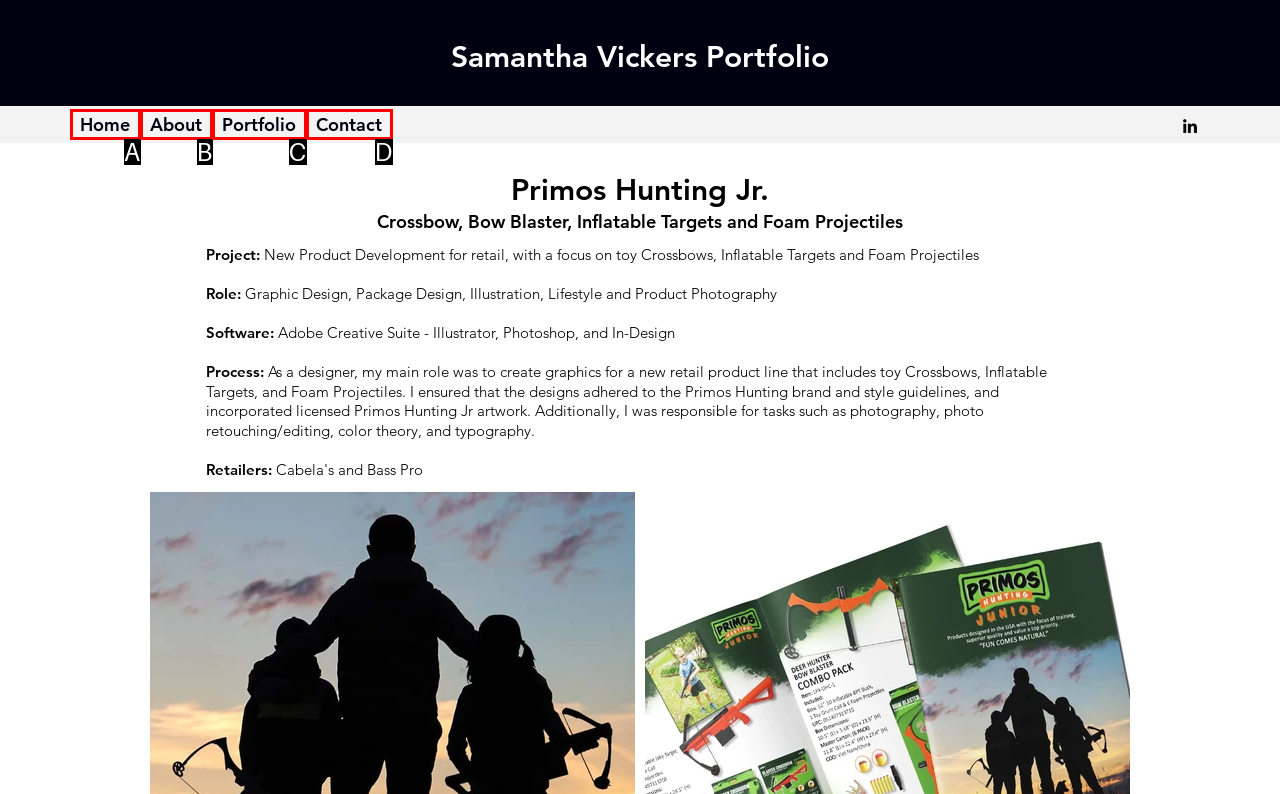Tell me which one HTML element best matches the description: Portfolio Answer with the option's letter from the given choices directly.

C